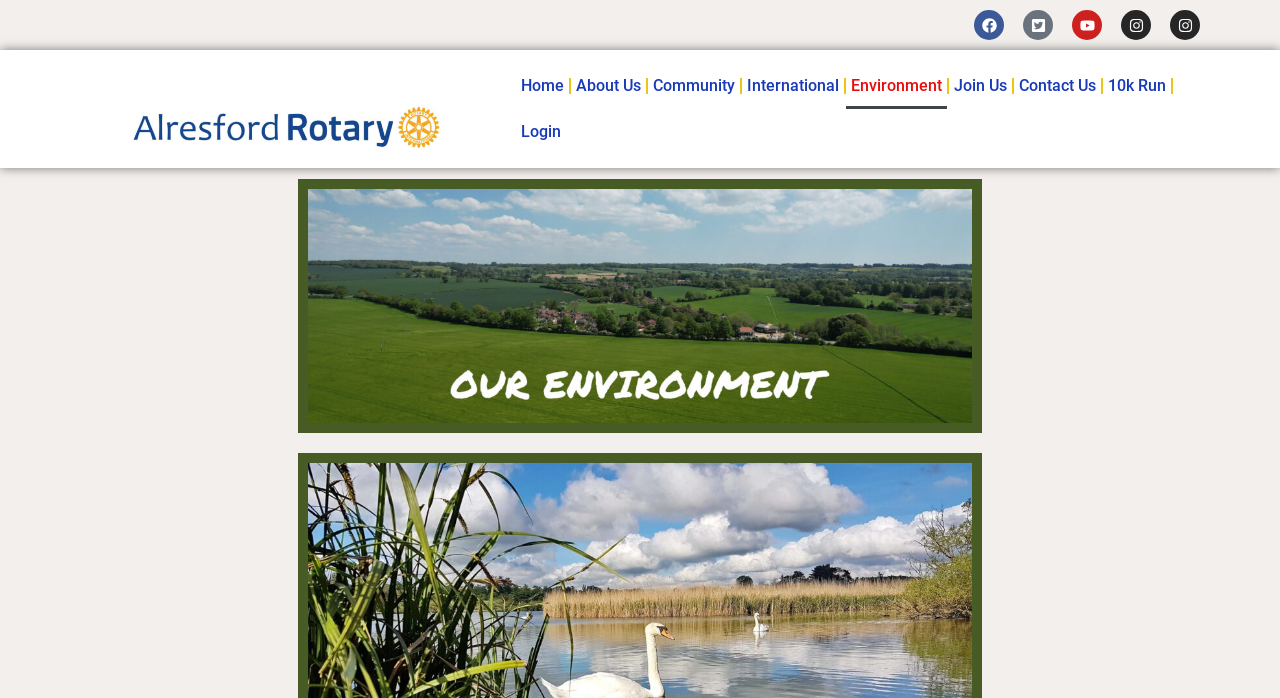From the element description: "Youtube", extract the bounding box coordinates of the UI element. The coordinates should be expressed as four float numbers between 0 and 1, in the order [left, top, right, bottom].

[0.838, 0.014, 0.861, 0.057]